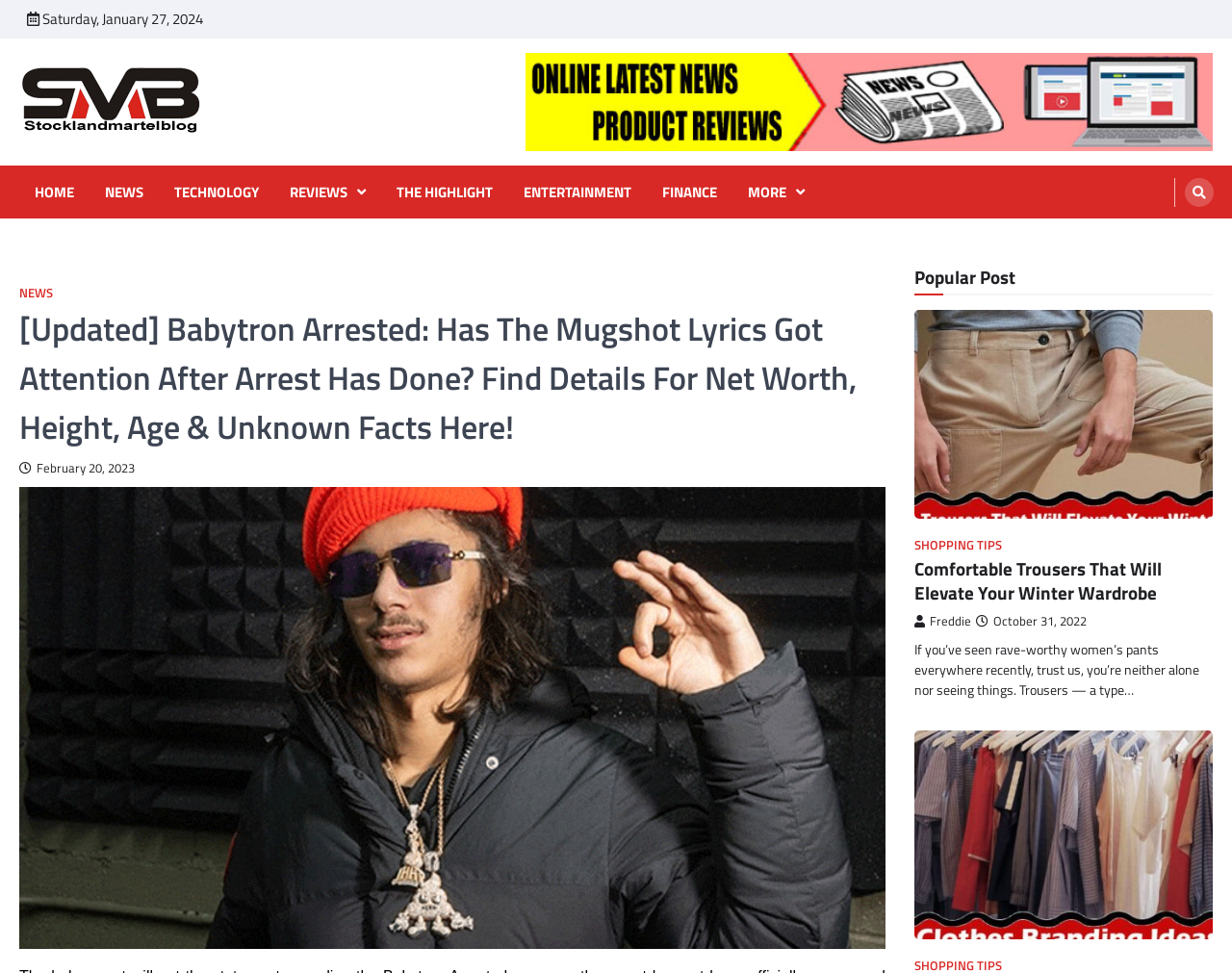Kindly determine the bounding box coordinates of the area that needs to be clicked to fulfill this instruction: "Click the 'MORE' link".

[0.601, 0.187, 0.659, 0.209]